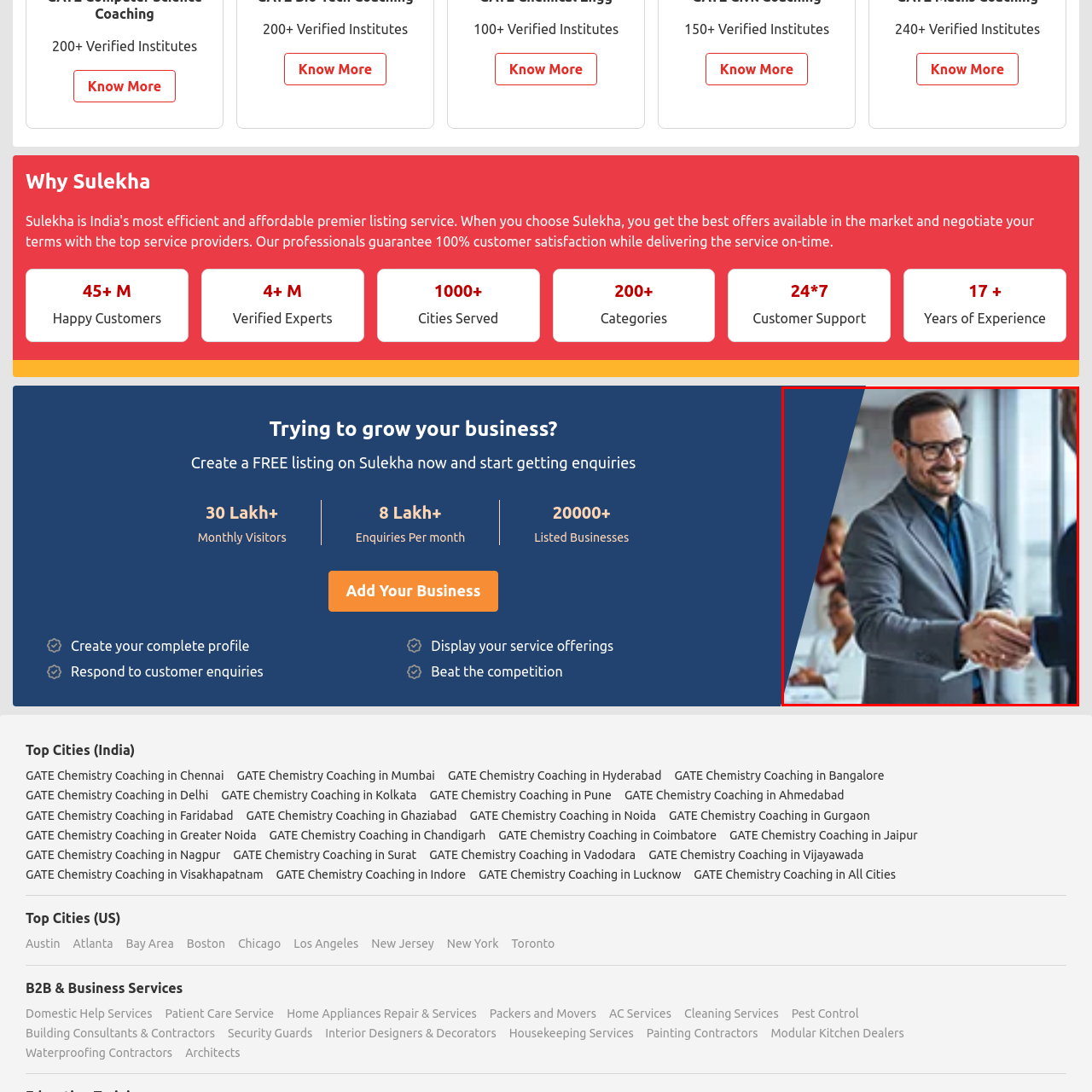What is the man's facial expression?
Check the content within the red bounding box and give a brief answer in one word or a short phrase.

Warm smile